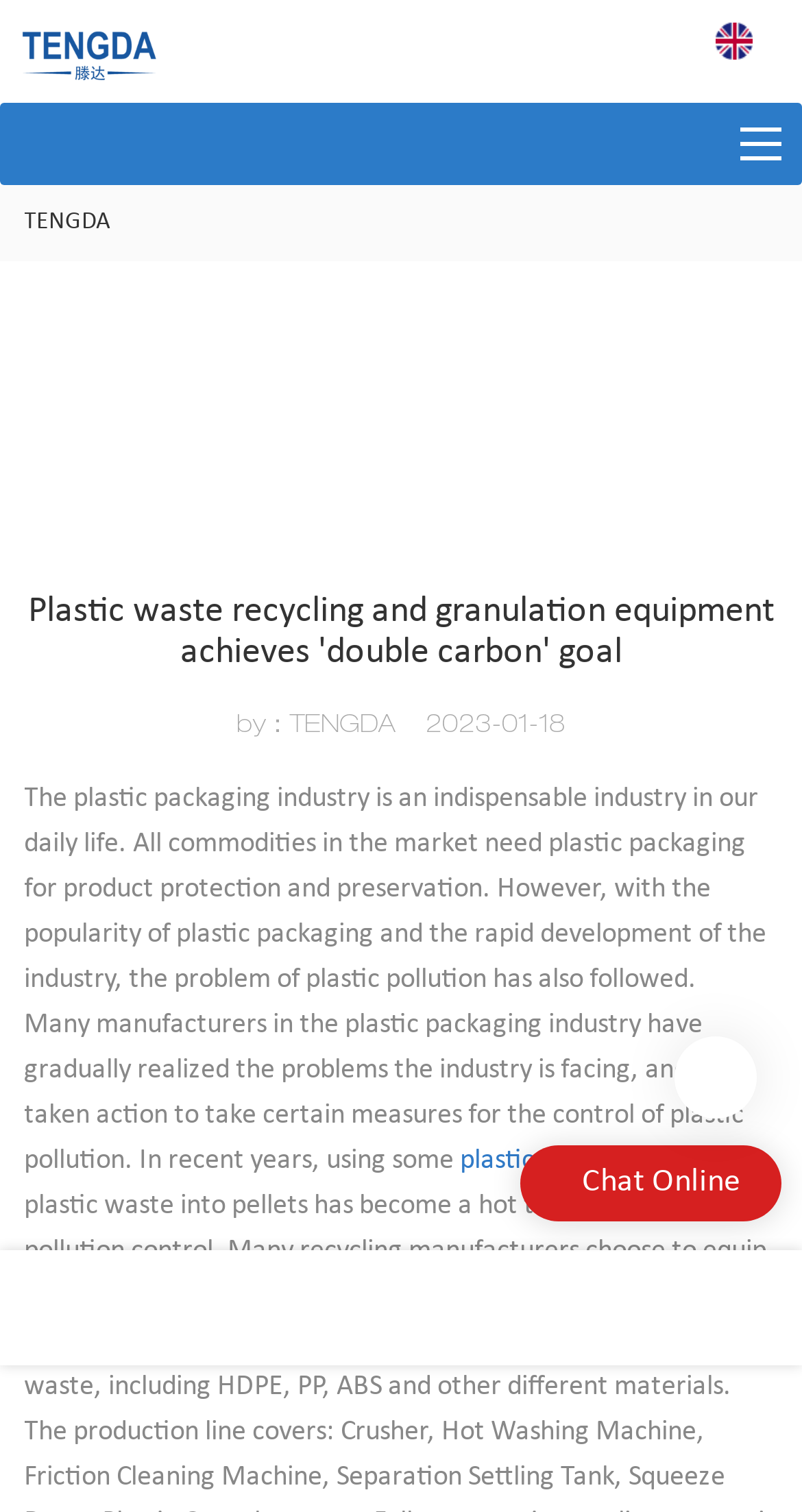What is the purpose of a granulator?
Look at the screenshot and give a one-word or phrase answer.

to deal with plastic pollution